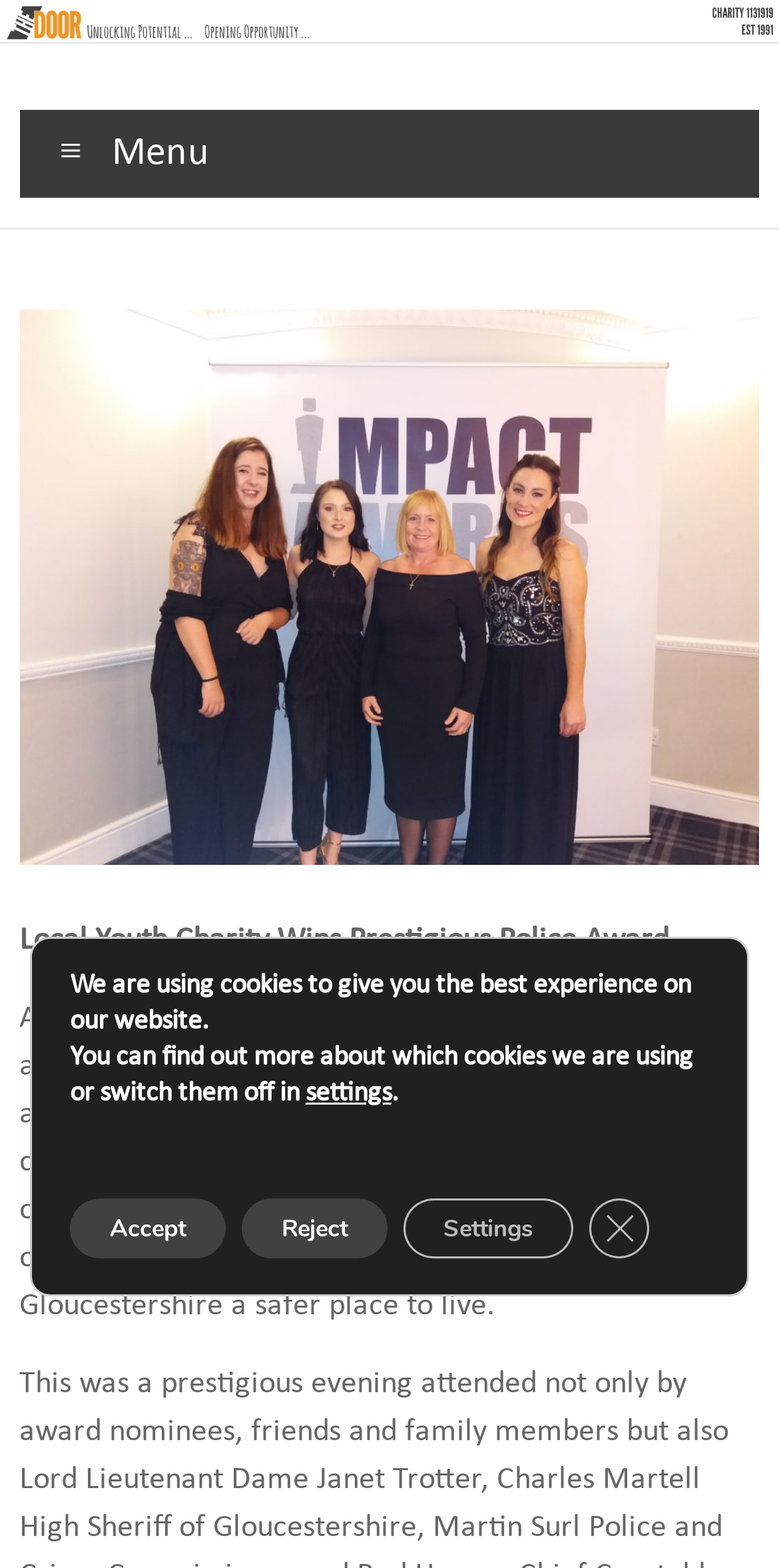Based on the element description focacultura, identify the bounding box coordinates for the UI element. The coordinates should be in the format (top-left x, top-left y, bottom-right x, bottom-right y) and within the 0 to 1 range.

None